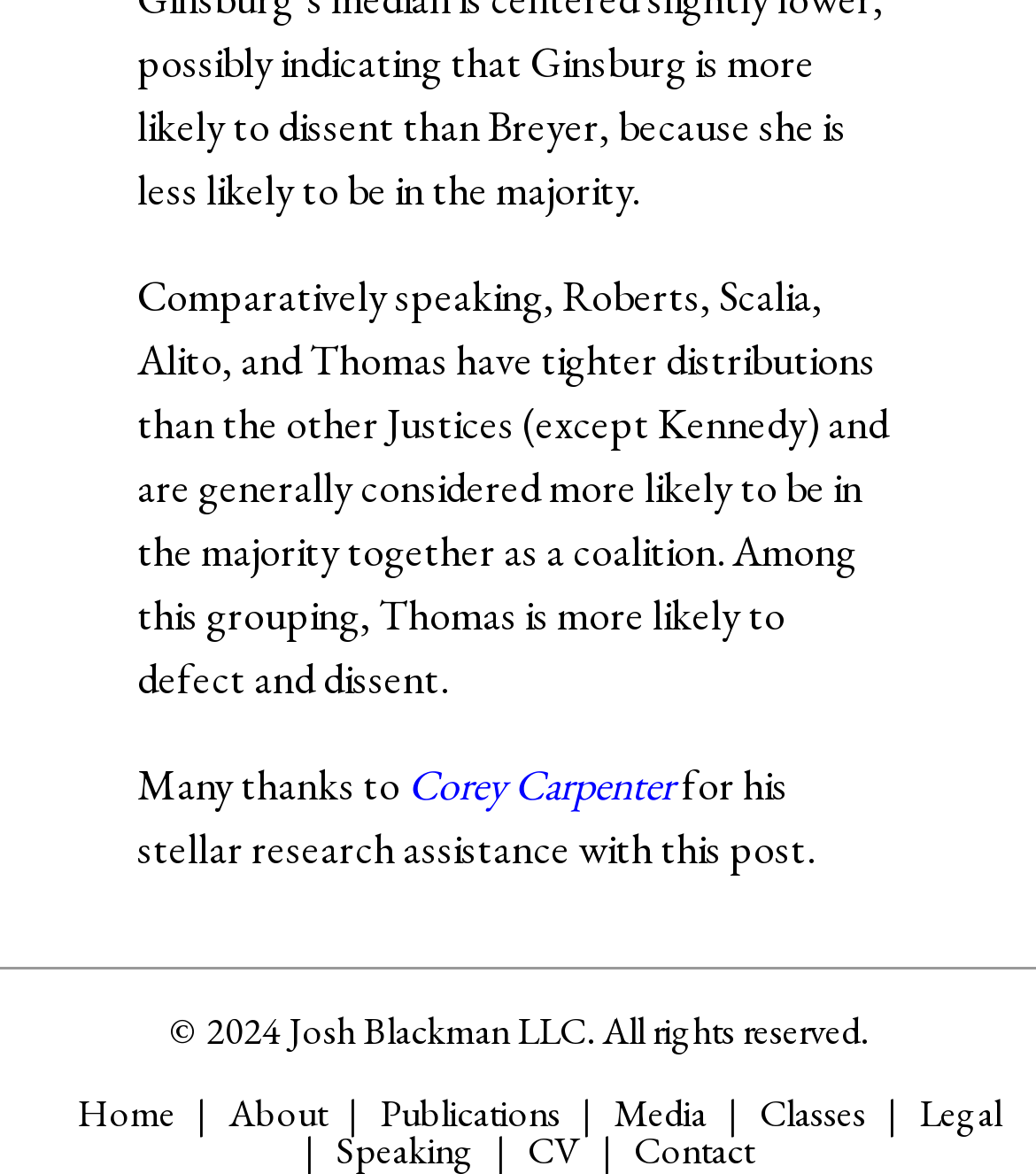Using the information shown in the image, answer the question with as much detail as possible: What is the year of copyright mentioned at the bottom of the page?

I found the text '© 2024 Josh Blackman LLC. All rights reserved.' which indicates that the year of copyright mentioned at the bottom of the page is 2024.